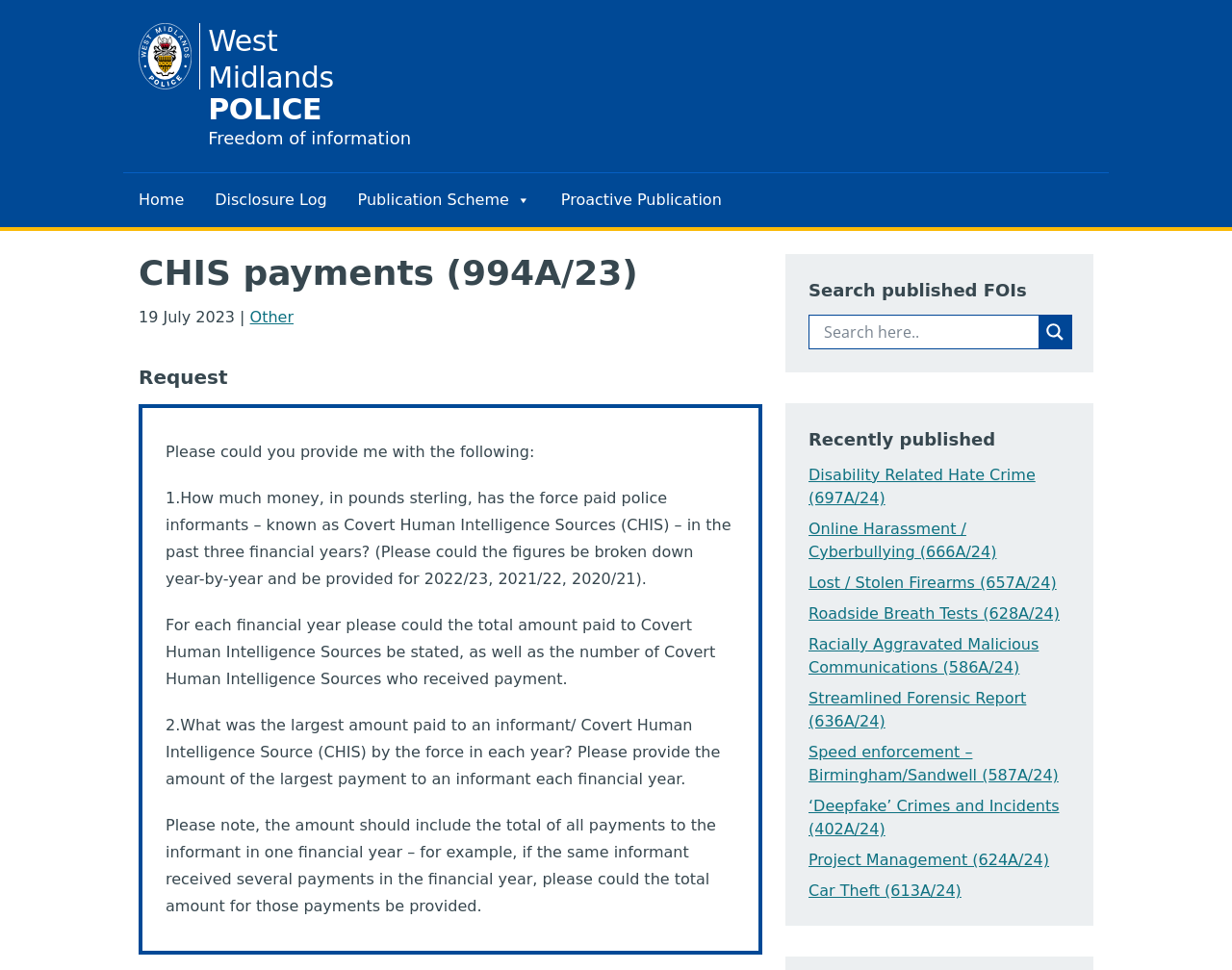Respond to the following query with just one word or a short phrase: 
What is the purpose of the search form?

Search published FOIs